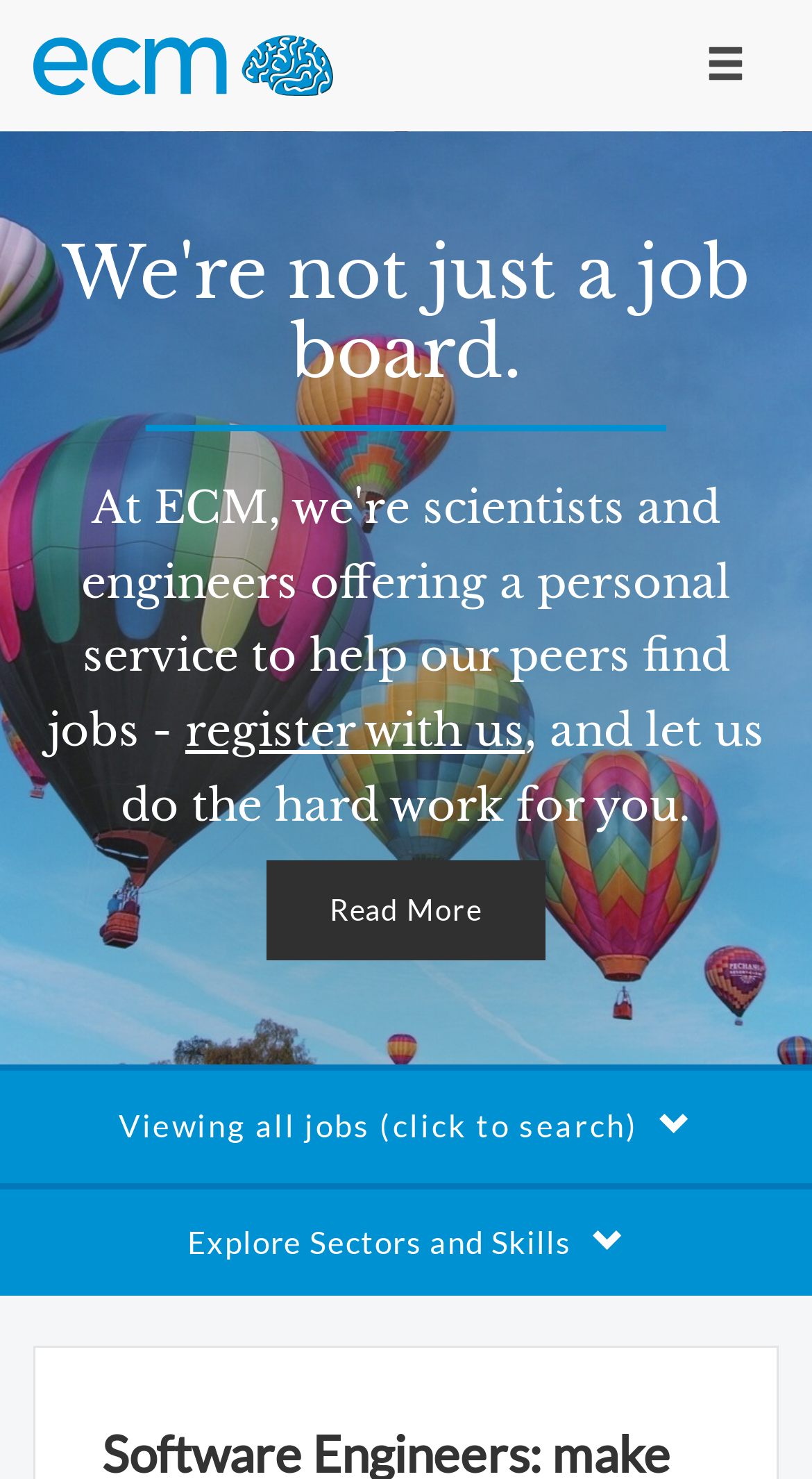Determine the bounding box coordinates for the HTML element described here: "title="Search"".

None